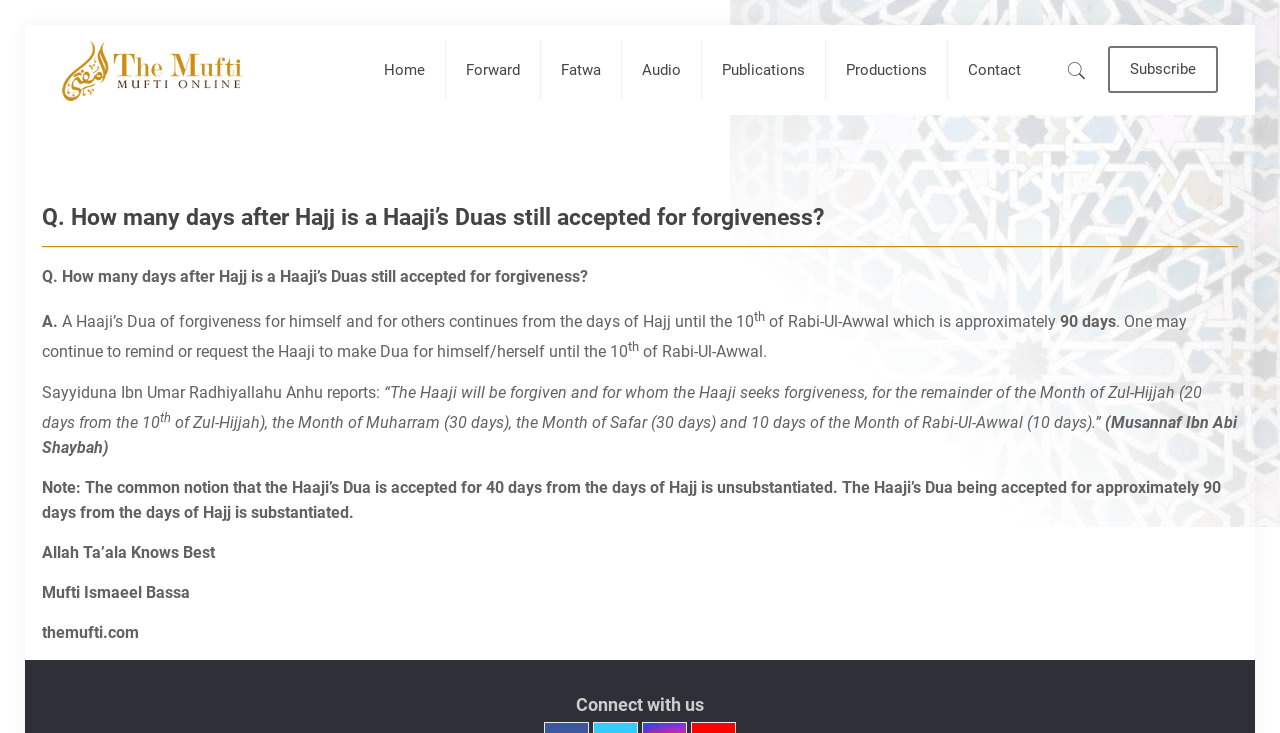Examine the screenshot and answer the question in as much detail as possible: What is the name of the website?

The name of the website can be determined by looking at the top-left corner of the webpage, where the logo and the text 'The Mufti' are located.